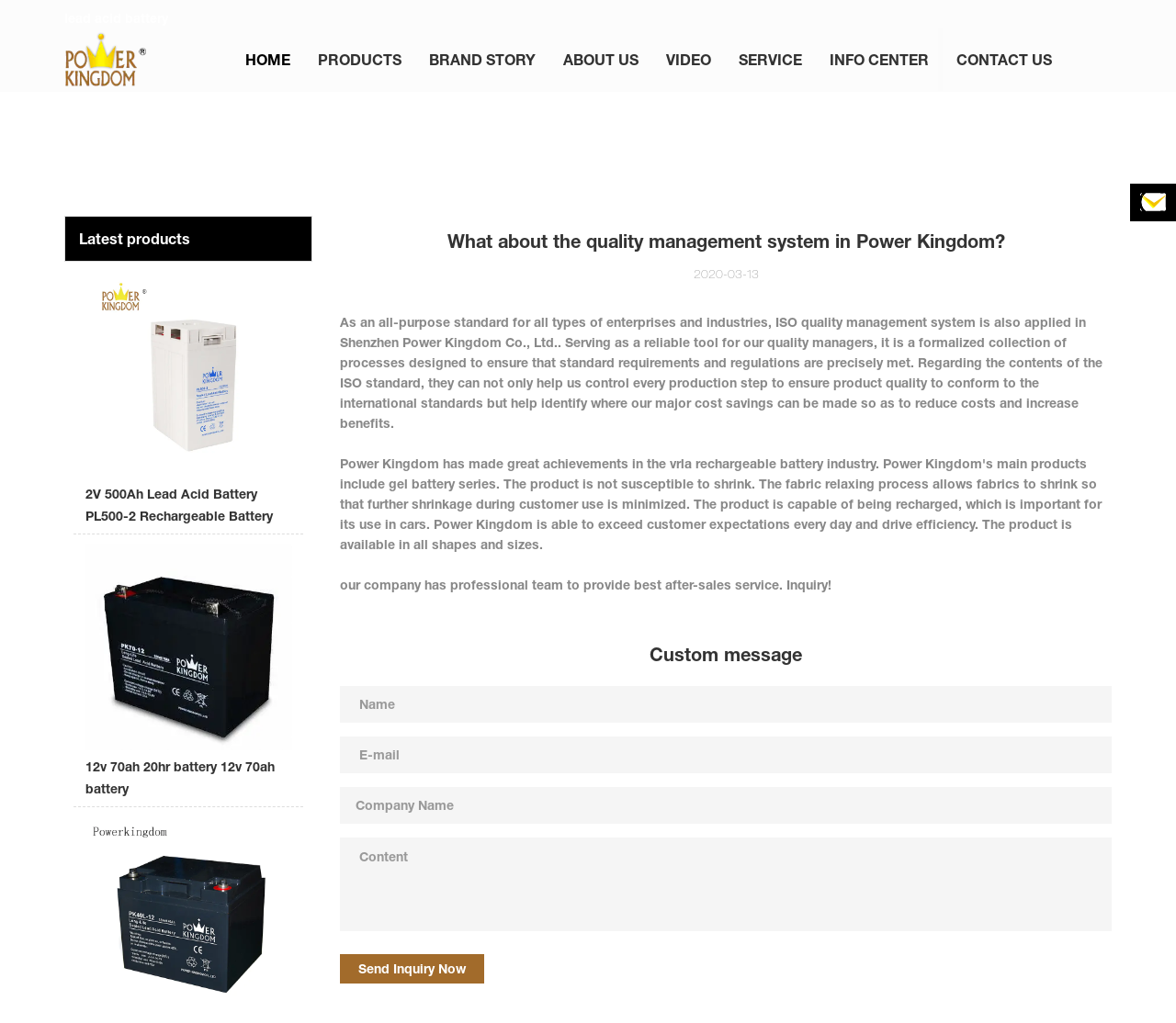Could you find the bounding box coordinates of the clickable area to complete this instruction: "Click the Send Inquiry Now button"?

[0.289, 0.932, 0.412, 0.961]